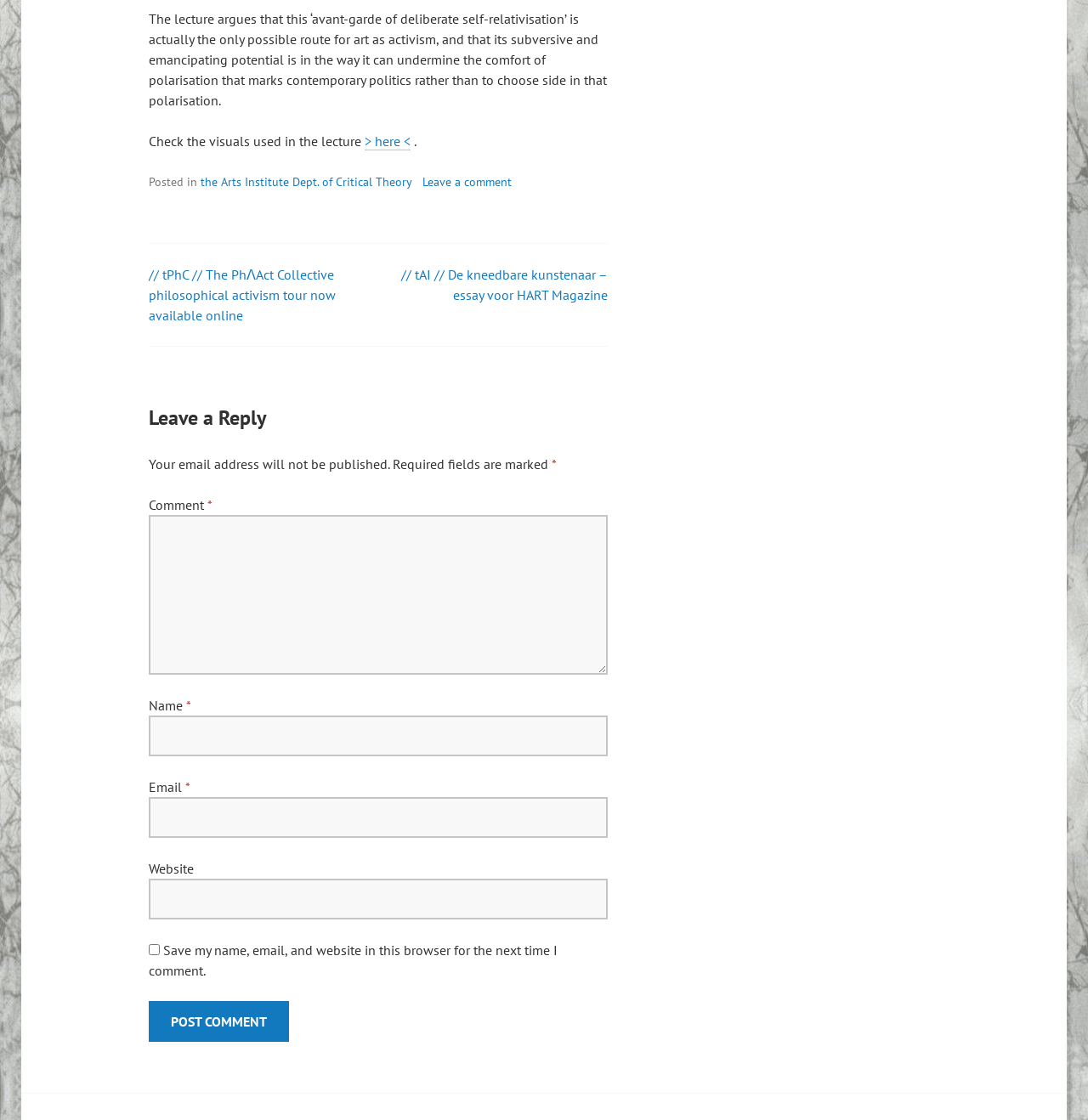Identify the bounding box coordinates of the clickable region necessary to fulfill the following instruction: "Leave a comment". The bounding box coordinates should be four float numbers between 0 and 1, i.e., [left, top, right, bottom].

[0.388, 0.156, 0.47, 0.169]